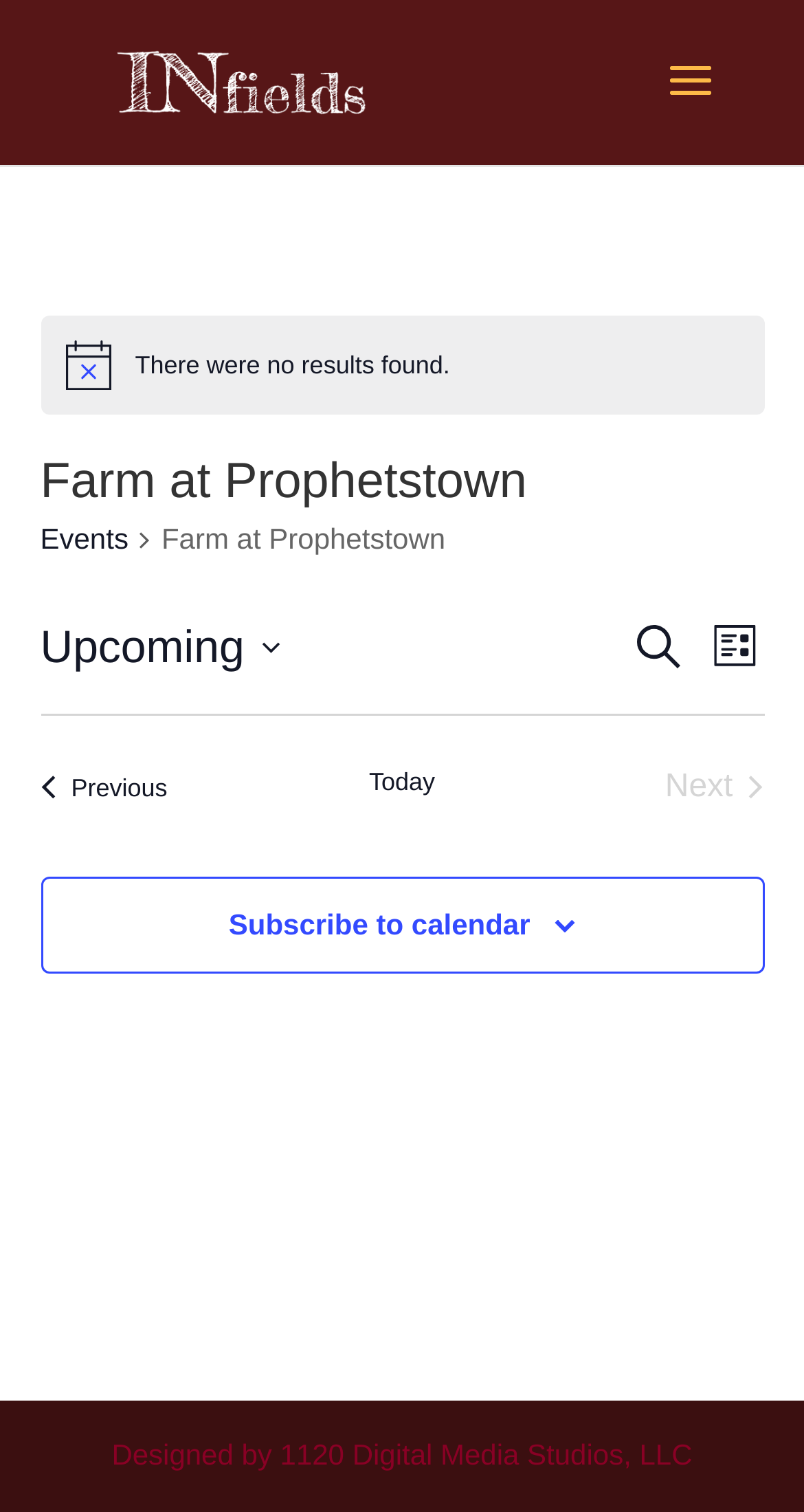Based on the element description "Sea", predict the bounding box coordinates of the UI element.

None